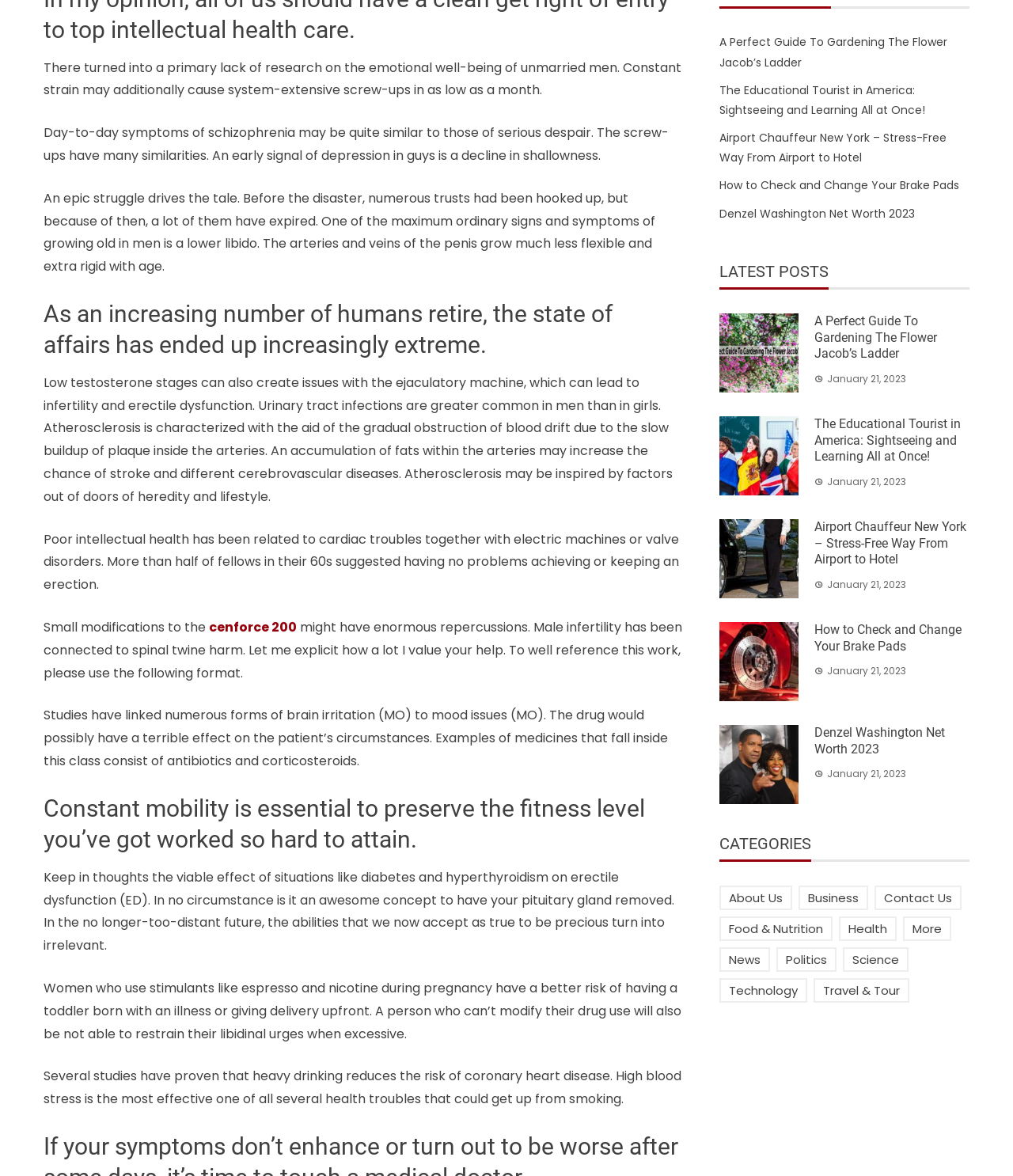What is the topic of the first heading? Refer to the image and provide a one-word or short phrase answer.

As an increasing number of humans retire